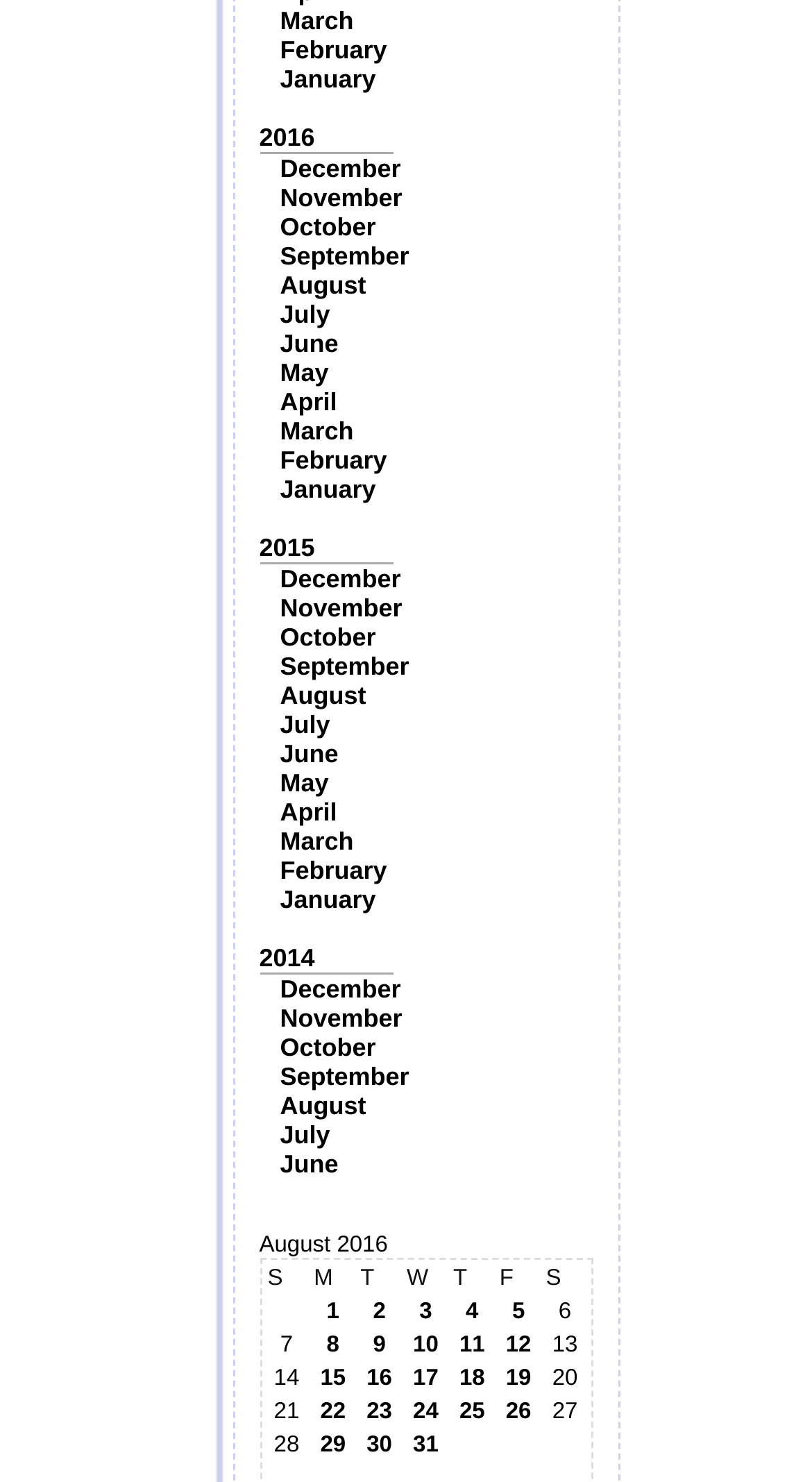Please determine the bounding box coordinates for the UI element described as: "October".

[0.345, 0.697, 0.463, 0.717]